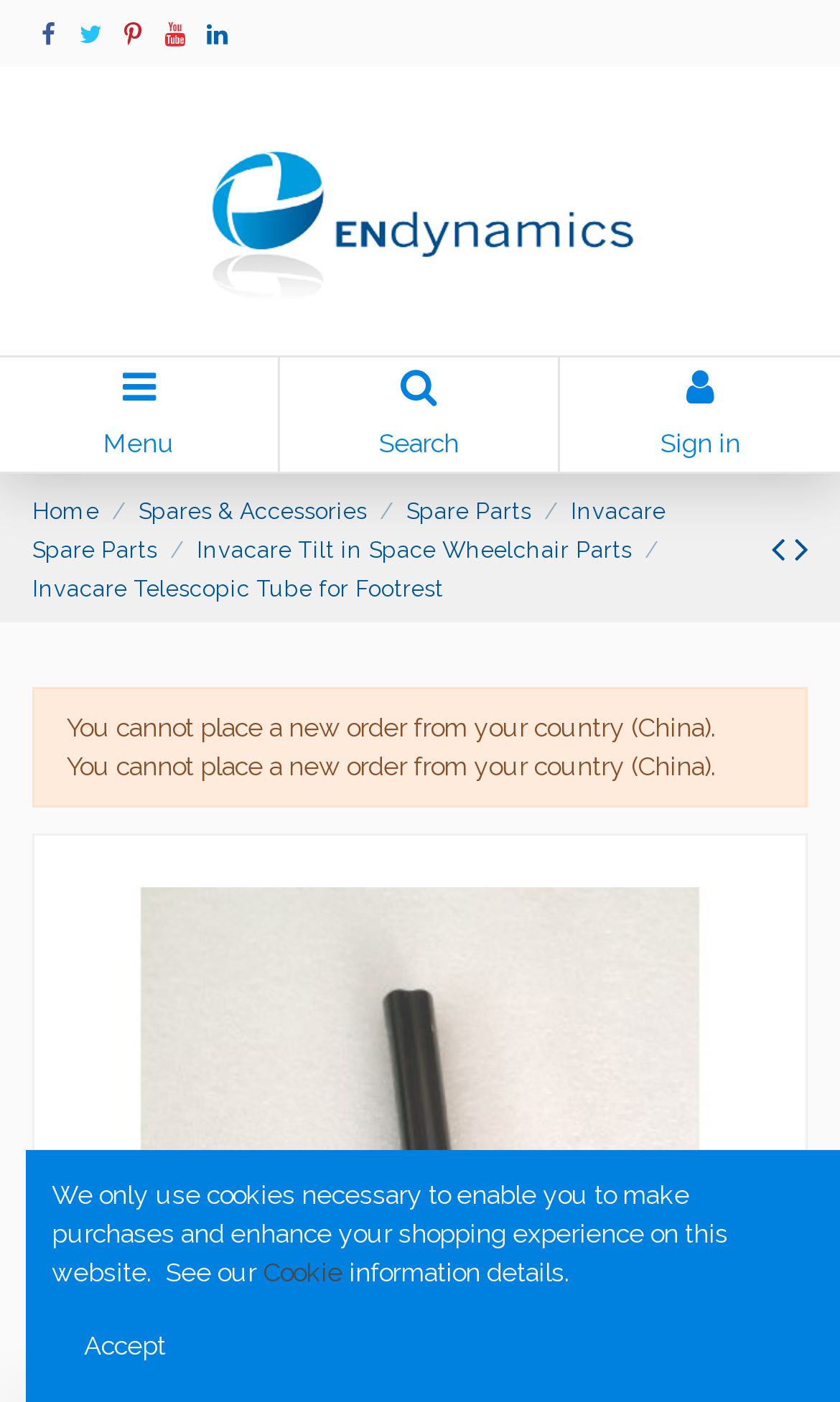Please answer the following query using a single word or phrase: 
What is the purpose of the button at the bottom of the page?

Accept